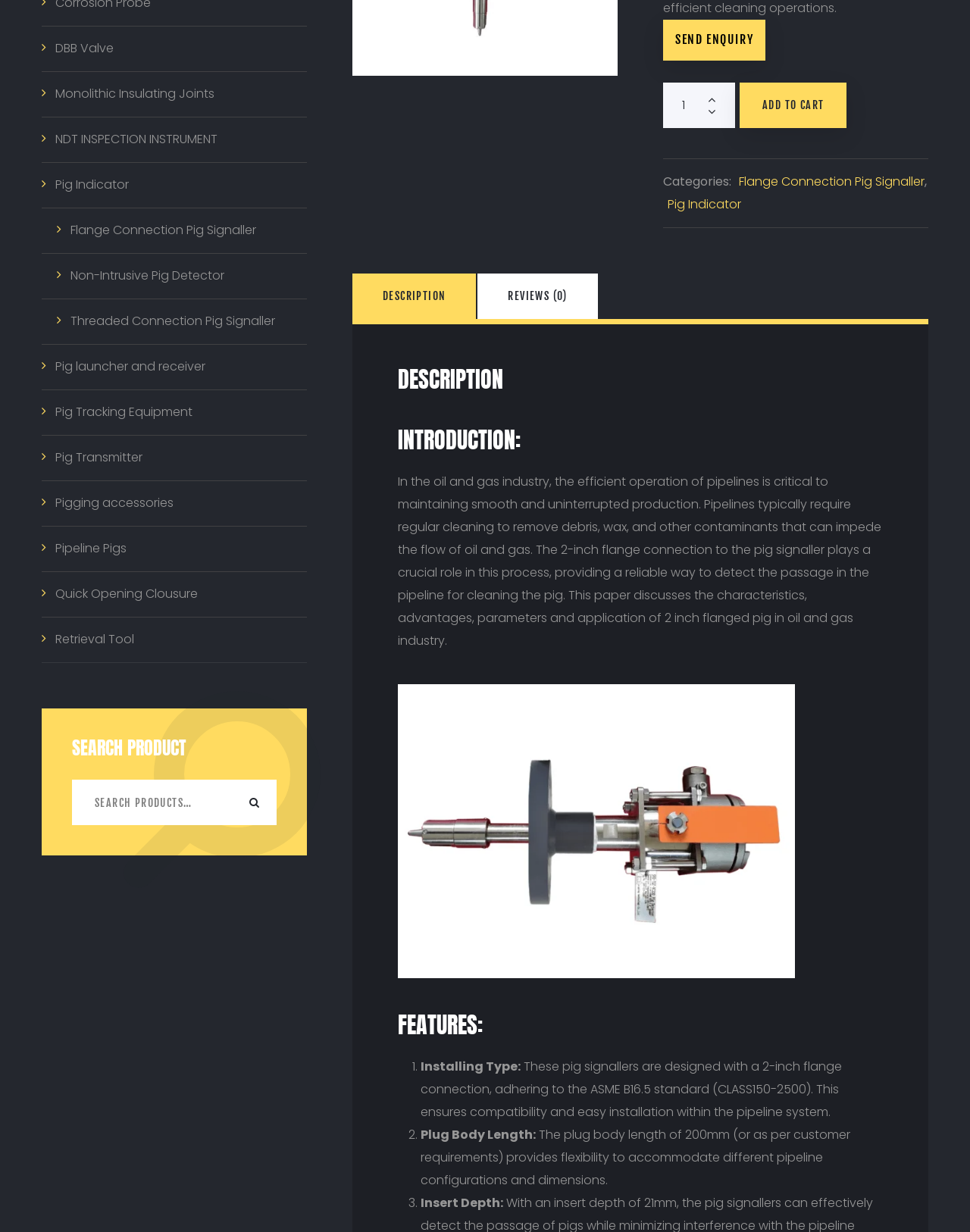Using the description: "parent_node: SEARCH name="s" placeholder="Search products…"", determine the UI element's bounding box coordinates. Ensure the coordinates are in the format of four float numbers between 0 and 1, i.e., [left, top, right, bottom].

[0.074, 0.633, 0.285, 0.67]